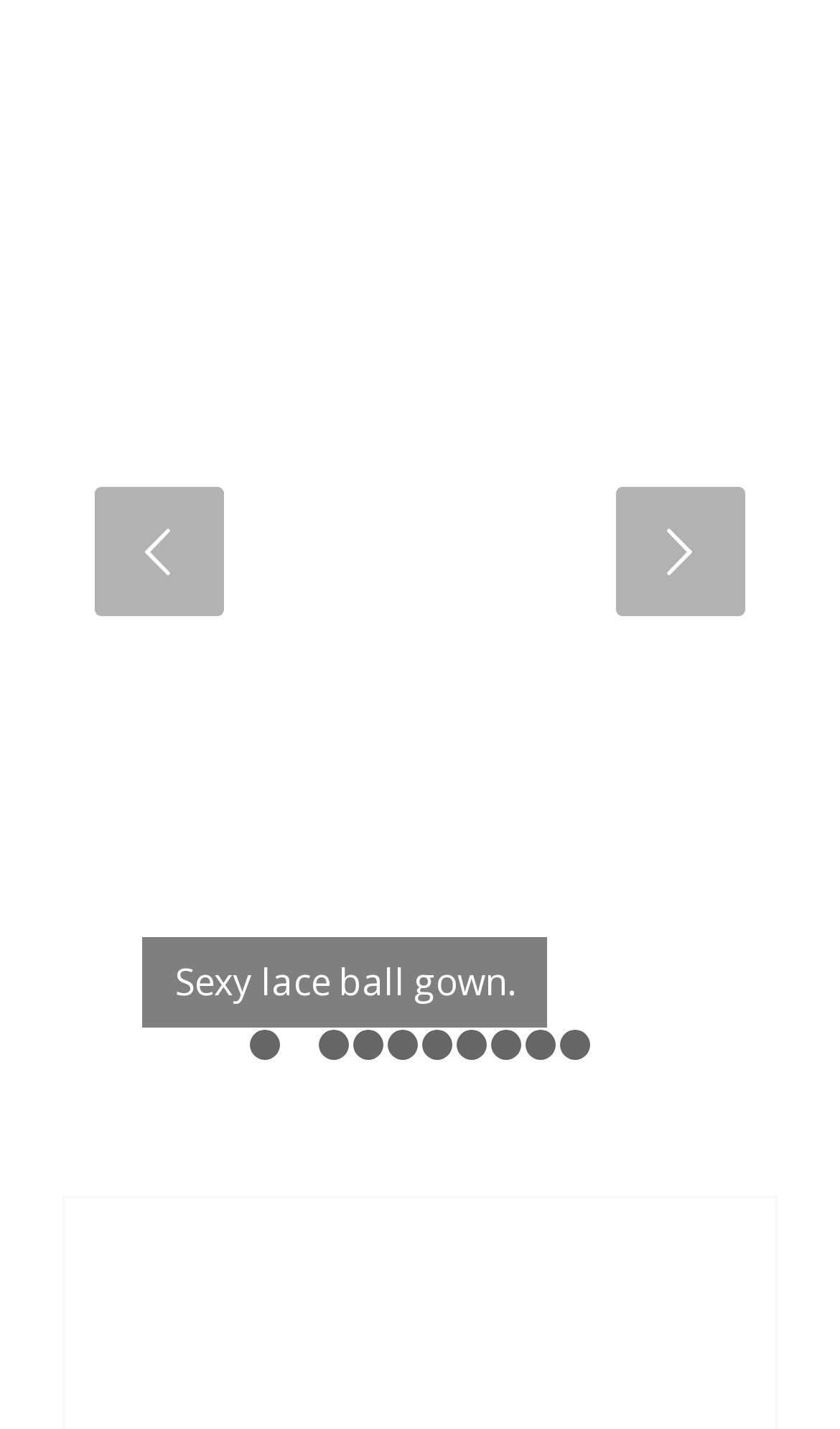What is the brand of the first wedding dress collection?
Using the details shown in the screenshot, provide a comprehensive answer to the question.

The first image description mentions 'Riki Dalal's 'Mayfair Collection'', indicating that the brand of the first wedding dress collection is Riki Dalal.